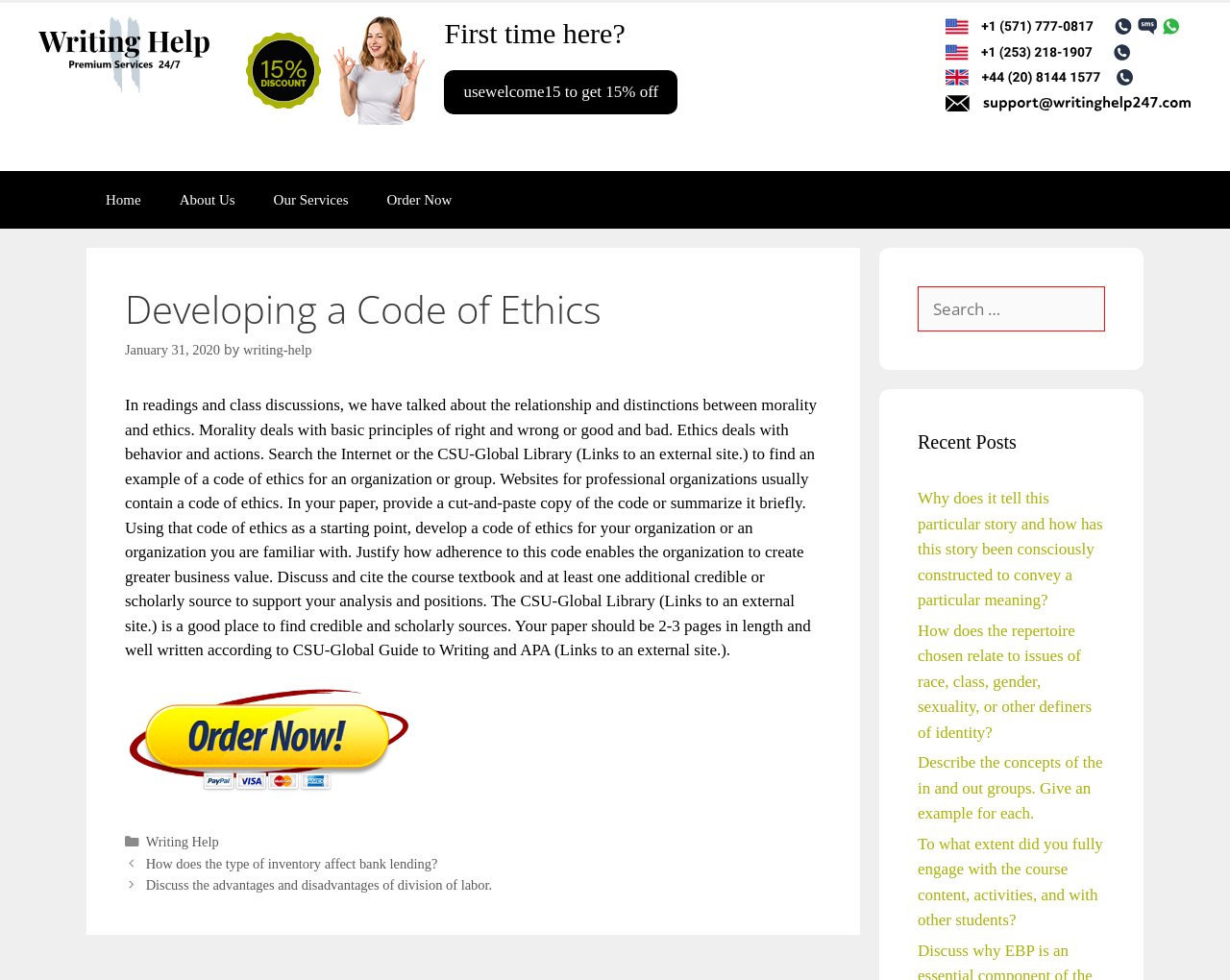Extract the bounding box coordinates for the HTML element that matches this description: "usewelcome15 to get 15% off". The coordinates should be four float numbers between 0 and 1, i.e., [left, top, right, bottom].

[0.361, 0.072, 0.551, 0.116]